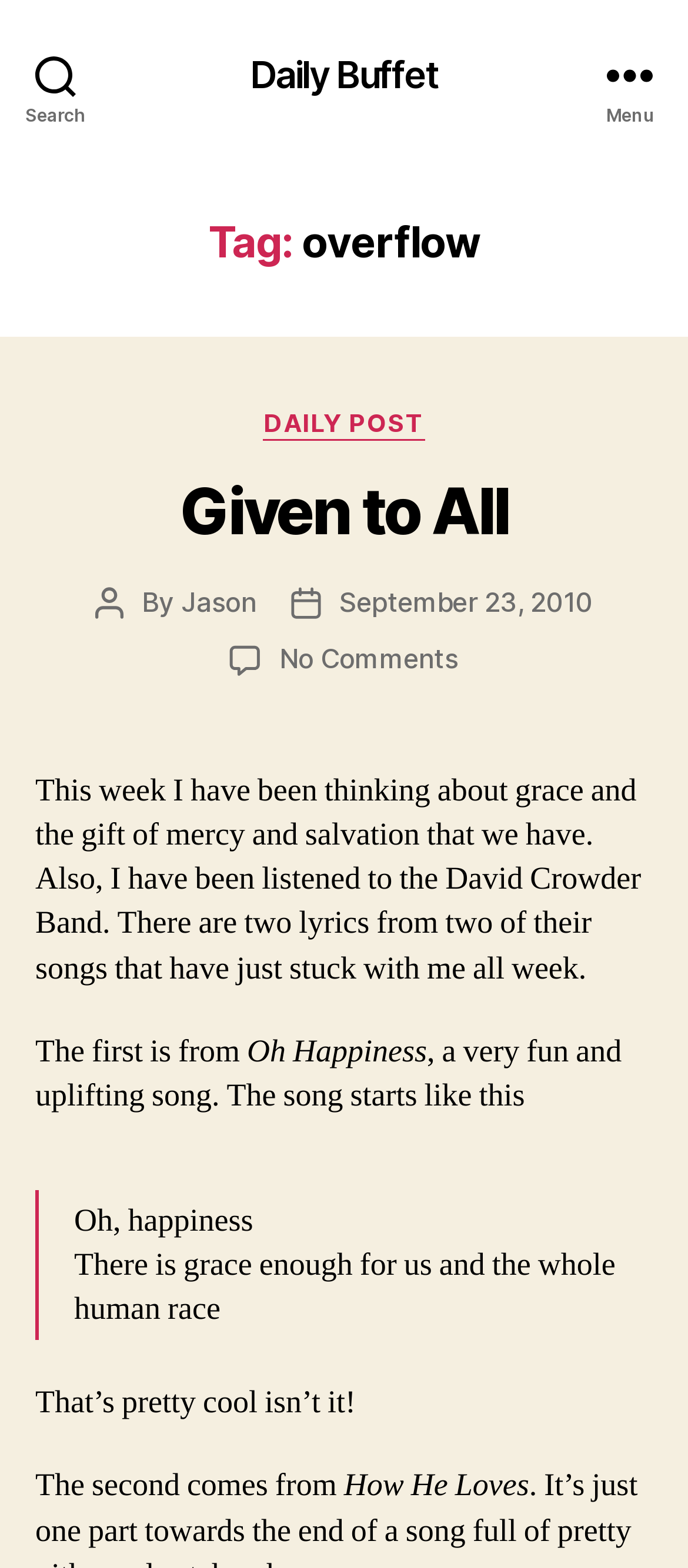Please provide the bounding box coordinates for the element that needs to be clicked to perform the instruction: "Go to Daily Buffet". The coordinates must consist of four float numbers between 0 and 1, formatted as [left, top, right, bottom].

[0.363, 0.035, 0.637, 0.059]